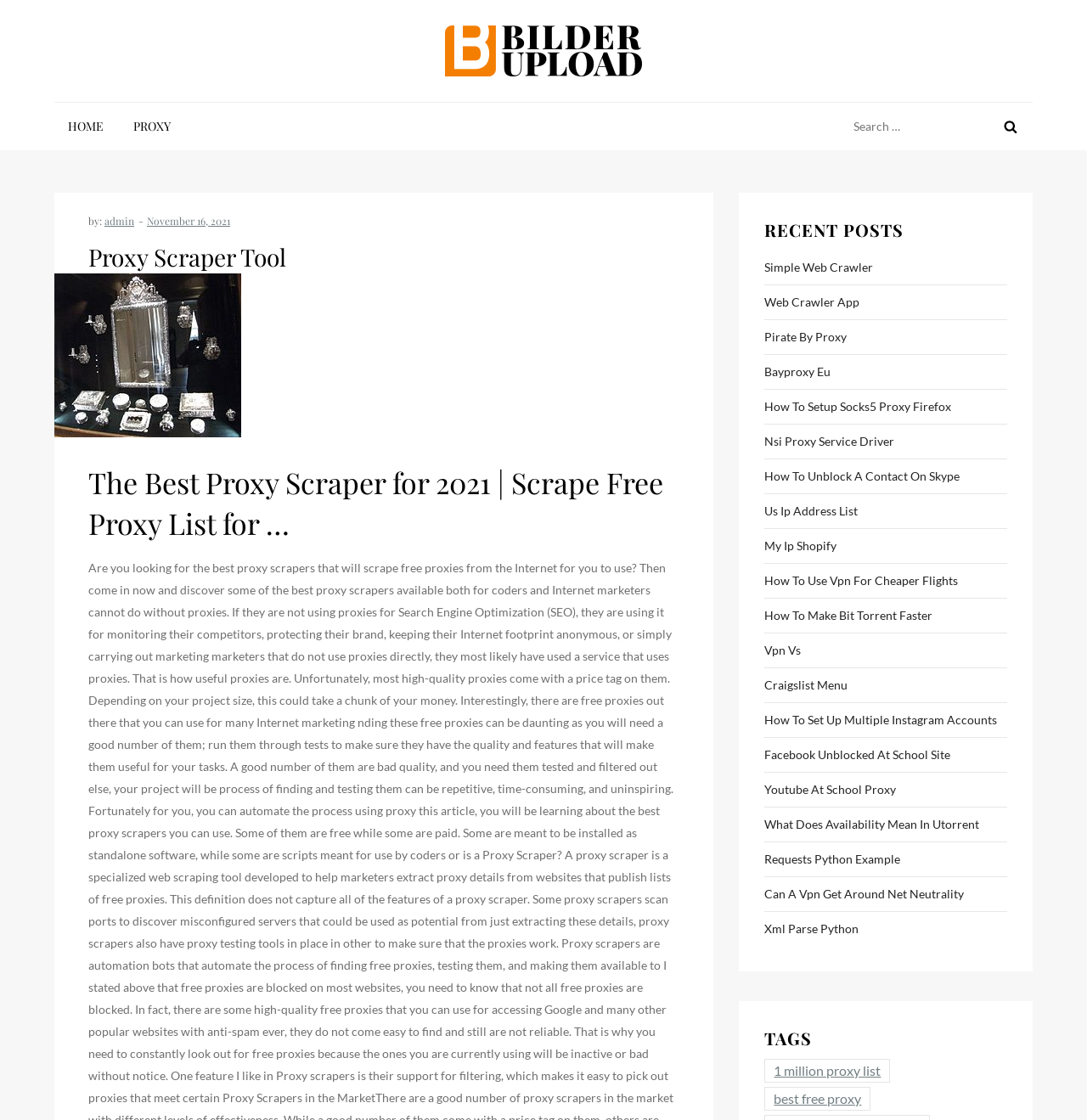Find the headline of the webpage and generate its text content.

Proxy Scraper Tool